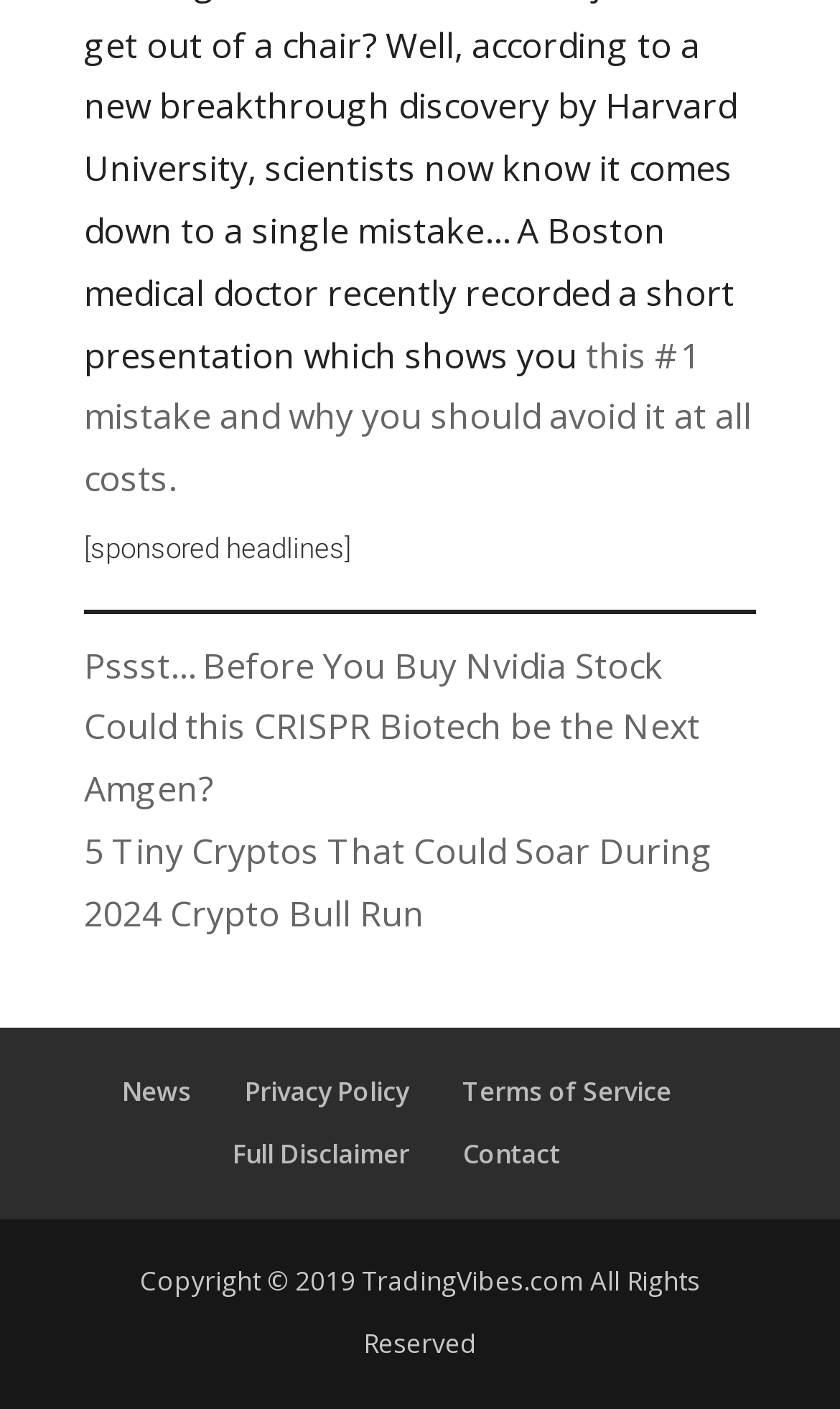What type of content is sponsored?
Based on the image, give a concise answer in the form of a single word or short phrase.

headlines